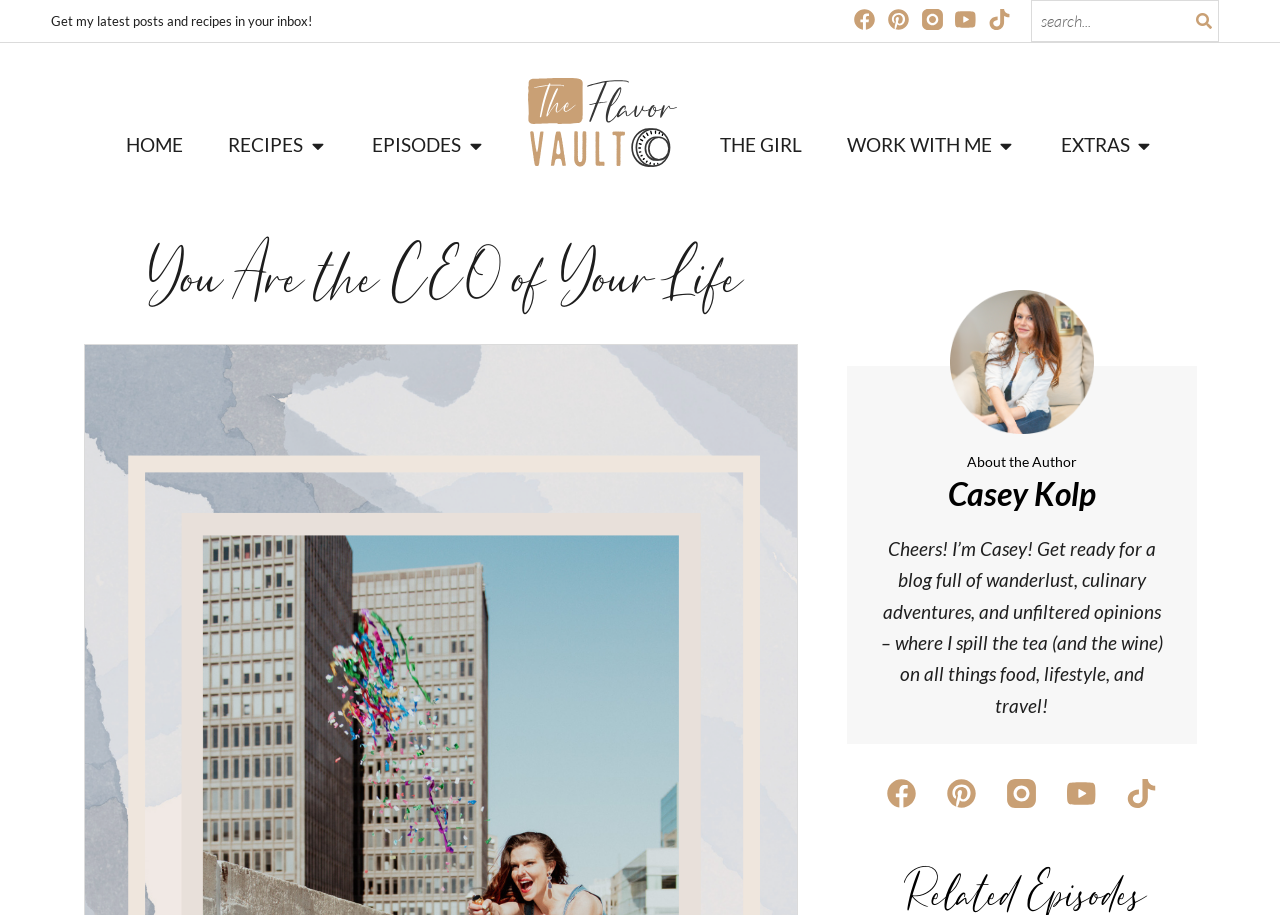Determine the bounding box coordinates of the clickable area required to perform the following instruction: "Follow on Facebook". The coordinates should be represented as four float numbers between 0 and 1: [left, top, right, bottom].

[0.662, 0.003, 0.688, 0.04]